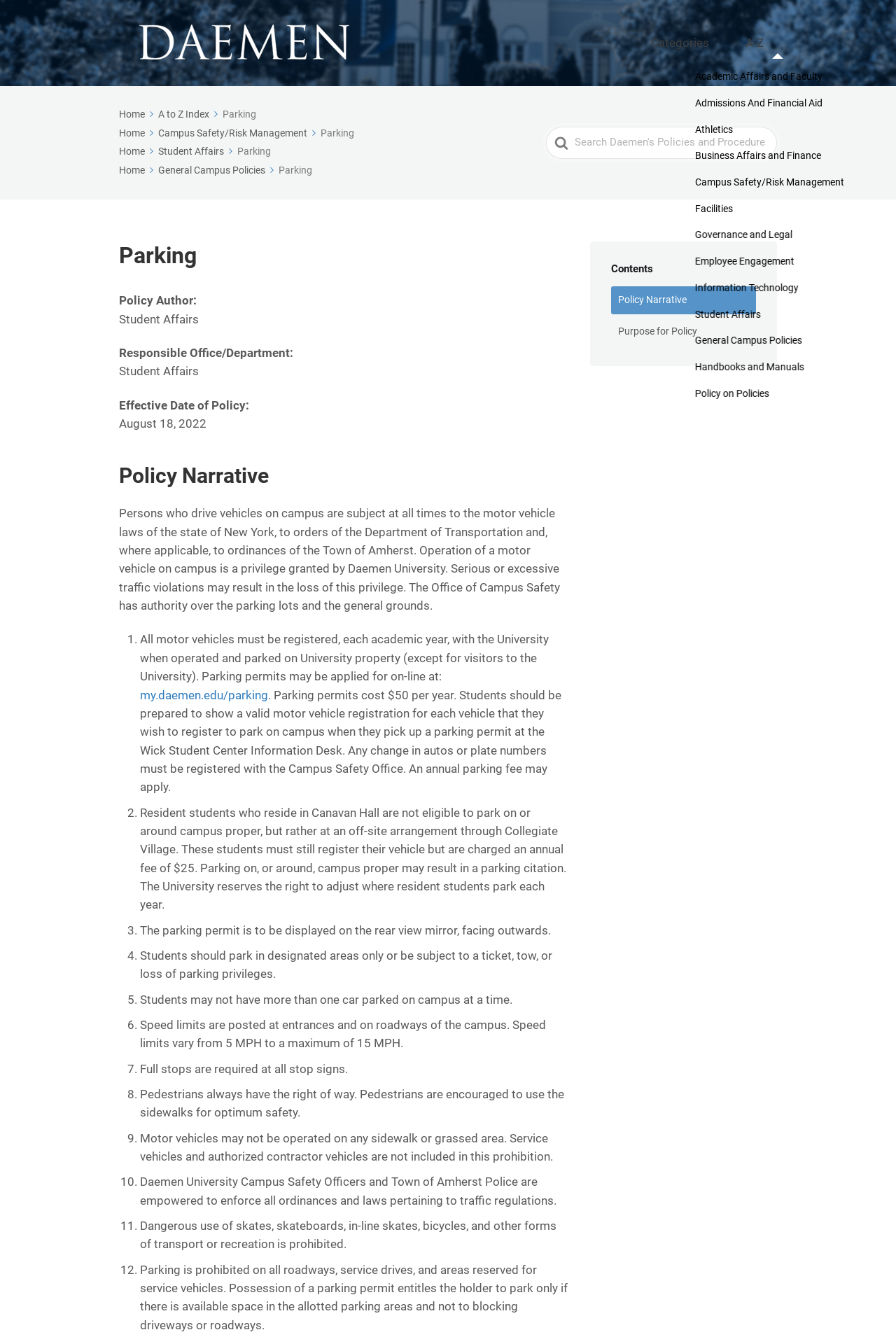Where can students apply for a parking permit?
Please give a detailed answer to the question using the information shown in the image.

The URL to apply for a parking permit is mentioned in the policy narrative section, specifically in the first list item. It states that 'Parking permits may be applied for on-line at: my.daemen.edu/parking'.